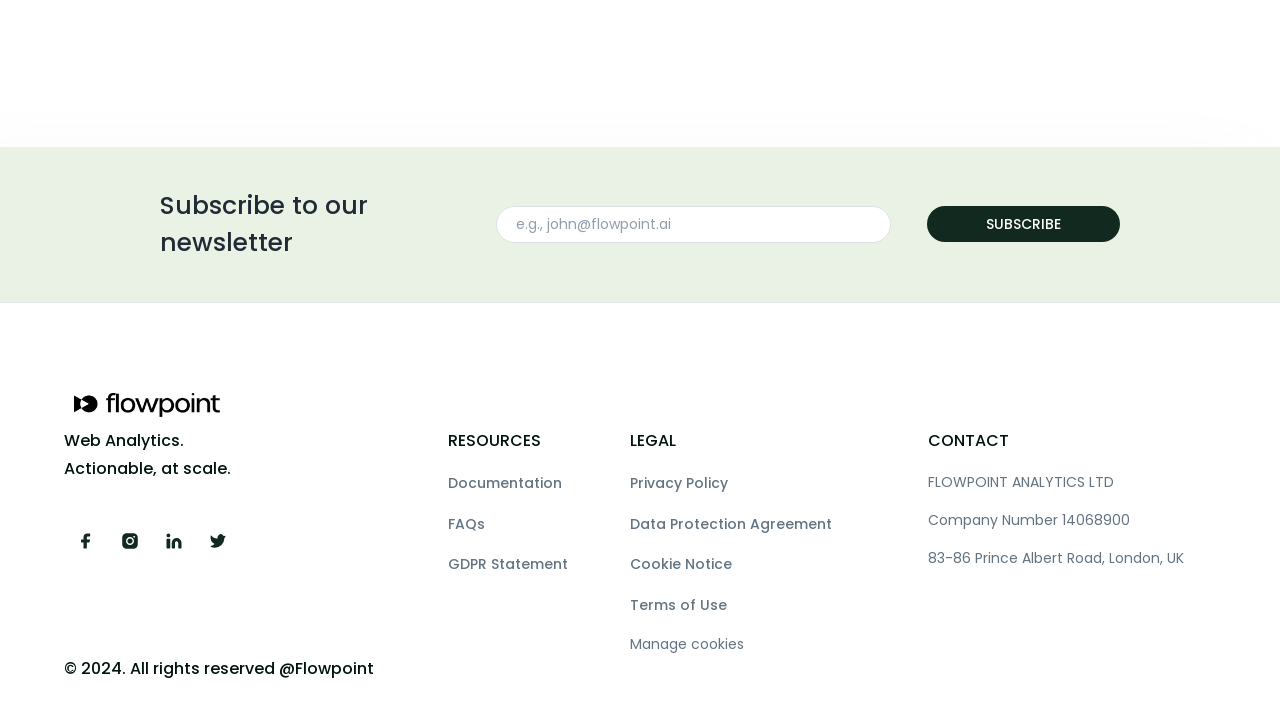Determine the bounding box coordinates for the UI element with the following description: "alt="flowpoint.ai"". The coordinates should be four float numbers between 0 and 1, represented as [left, top, right, bottom].

[0.058, 0.543, 0.172, 0.577]